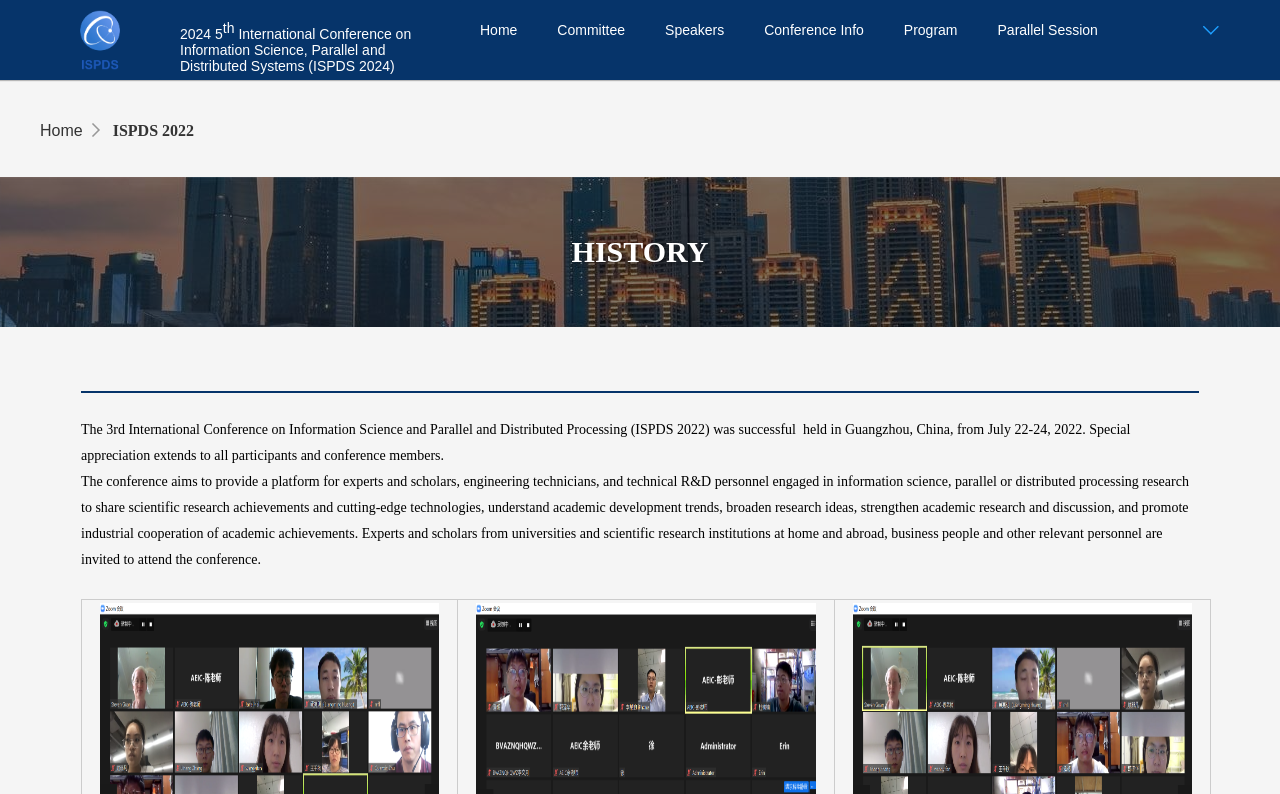What is the navigation menu on the top?
Answer the question with a single word or phrase by looking at the picture.

Home, Committee, etc.